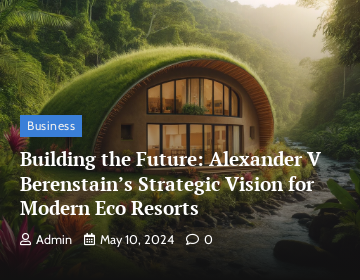Respond to the following query with just one word or a short phrase: 
When was the post written?

May 10, 2024